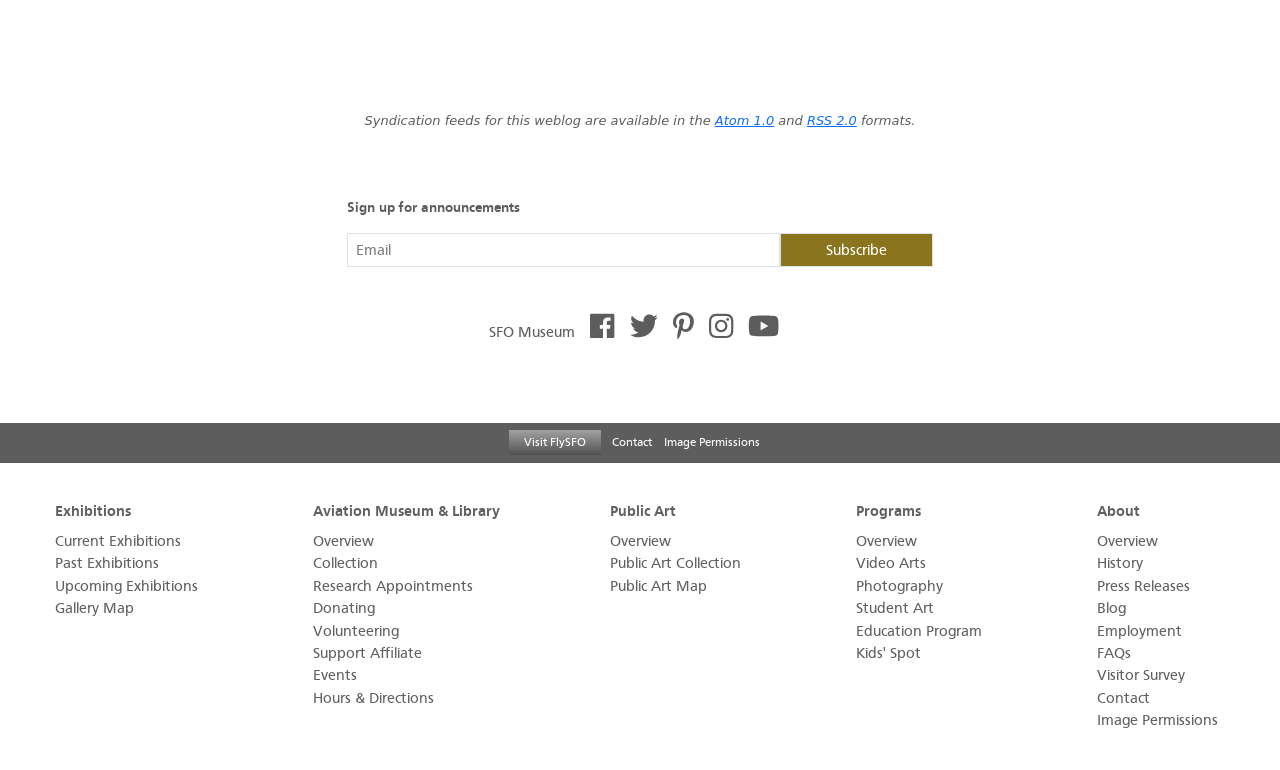Identify the bounding box coordinates of the specific part of the webpage to click to complete this instruction: "Visit our Facebook Page".

[0.461, 0.42, 0.48, 0.442]